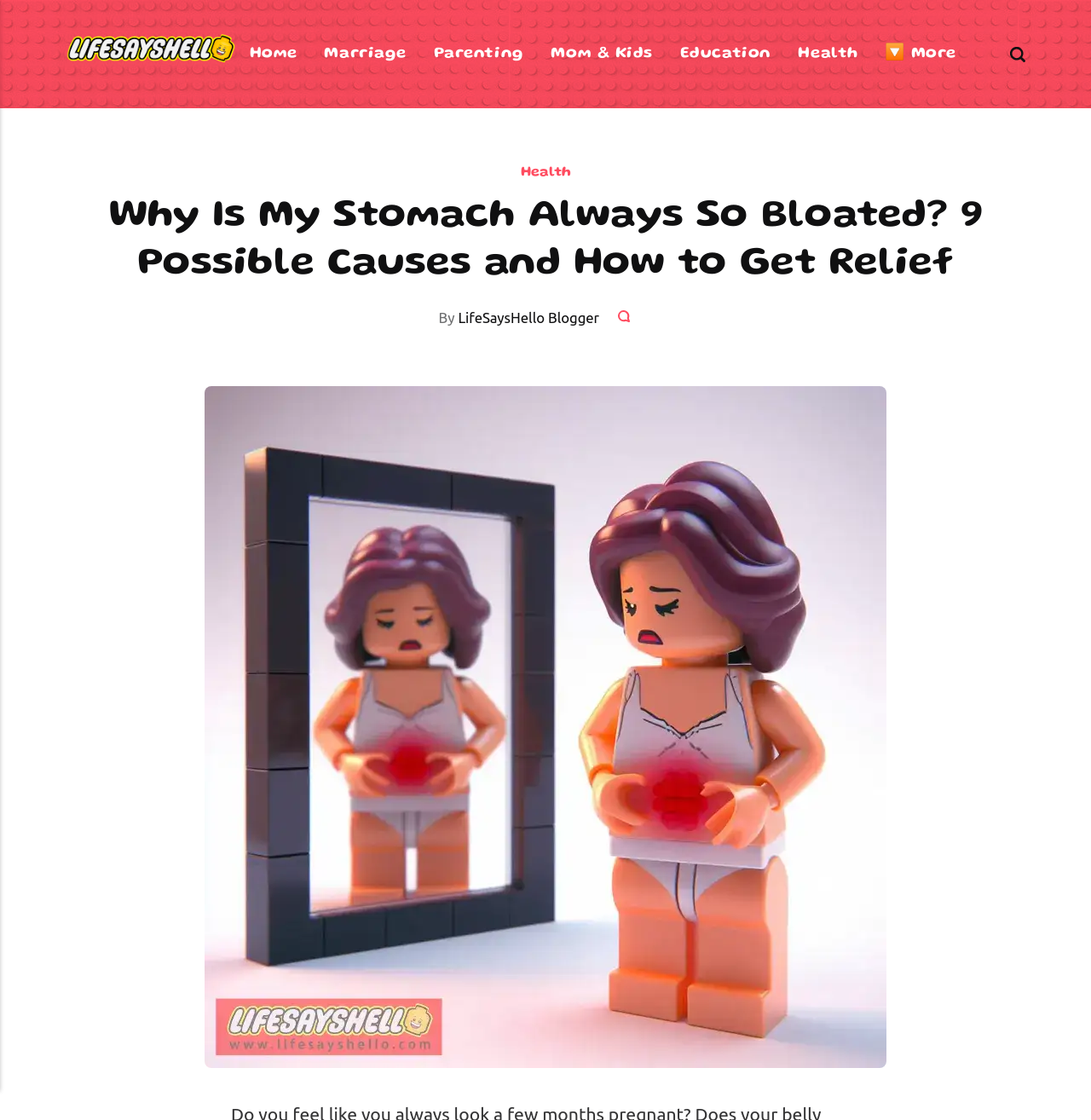From the details in the image, provide a thorough response to the question: Is there a search button on the webpage?

I found the search button by looking at the top-right corner of the webpage, where a button with the text 'Search' is located.